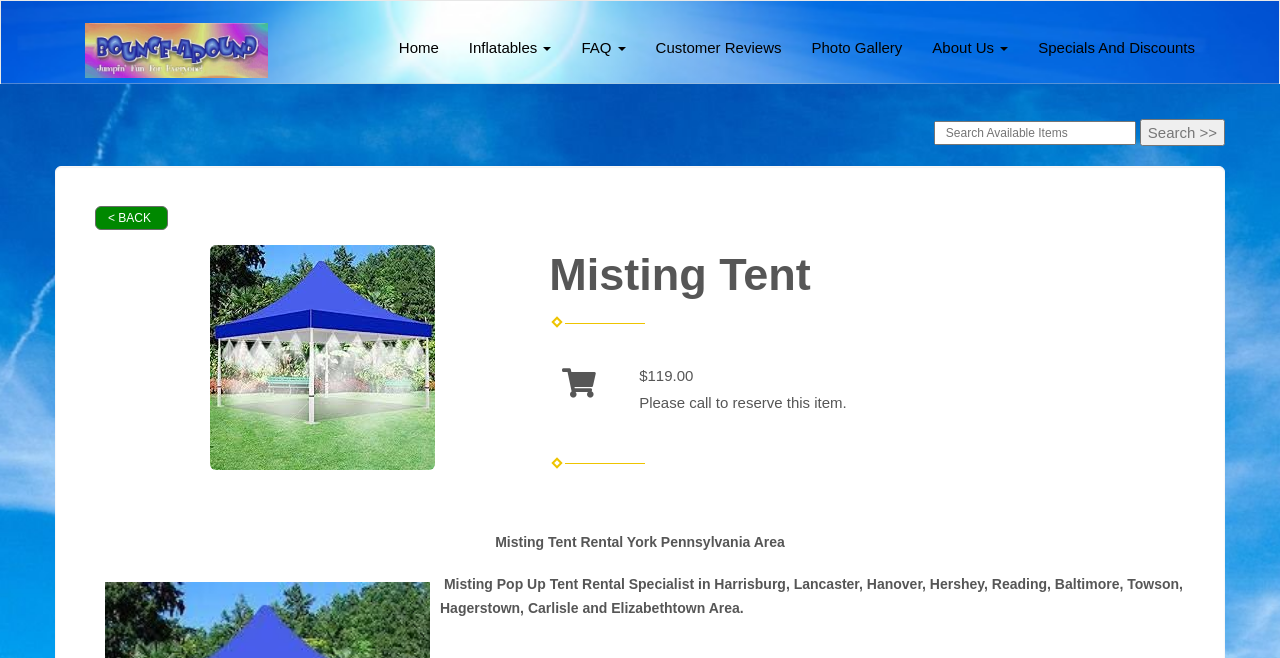Determine the bounding box coordinates for the area you should click to complete the following instruction: "Click on the back button".

[0.074, 0.314, 0.131, 0.35]